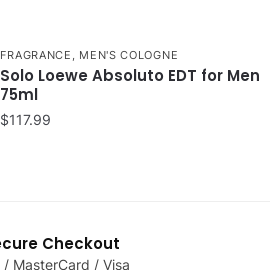What category does Solo Loewe Absoluto EDT belong to?
Analyze the screenshot and provide a detailed answer to the question.

The category labels, such as 'FRAGRANCE' and 'MEN'S COLOGNE', are displayed to help consumers easily identify the product type when browsing, and Solo Loewe Absoluto EDT belongs to the MEN'S COLOGNE category.